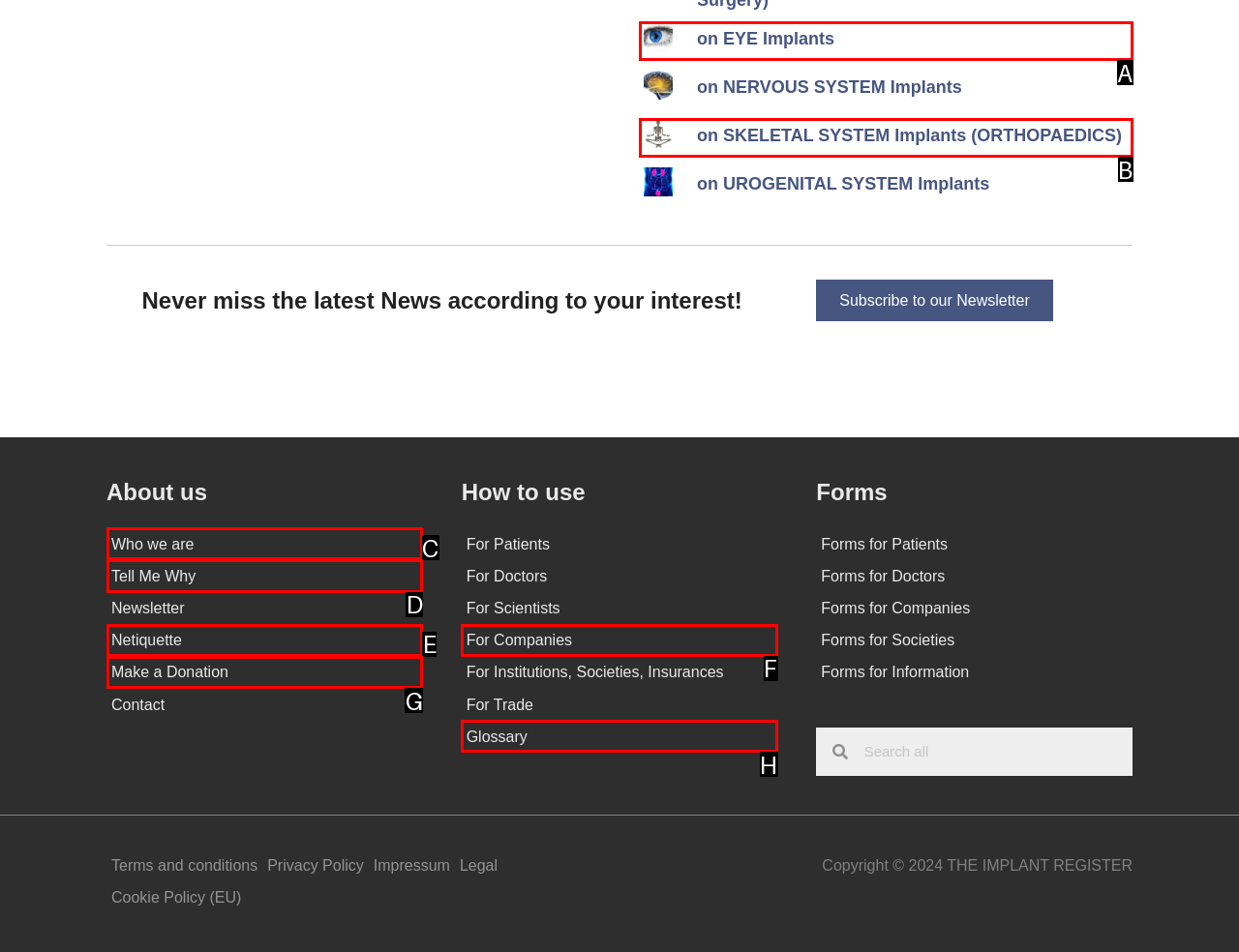Choose the correct UI element to click for this task: Click the HELP button Answer using the letter from the given choices.

None